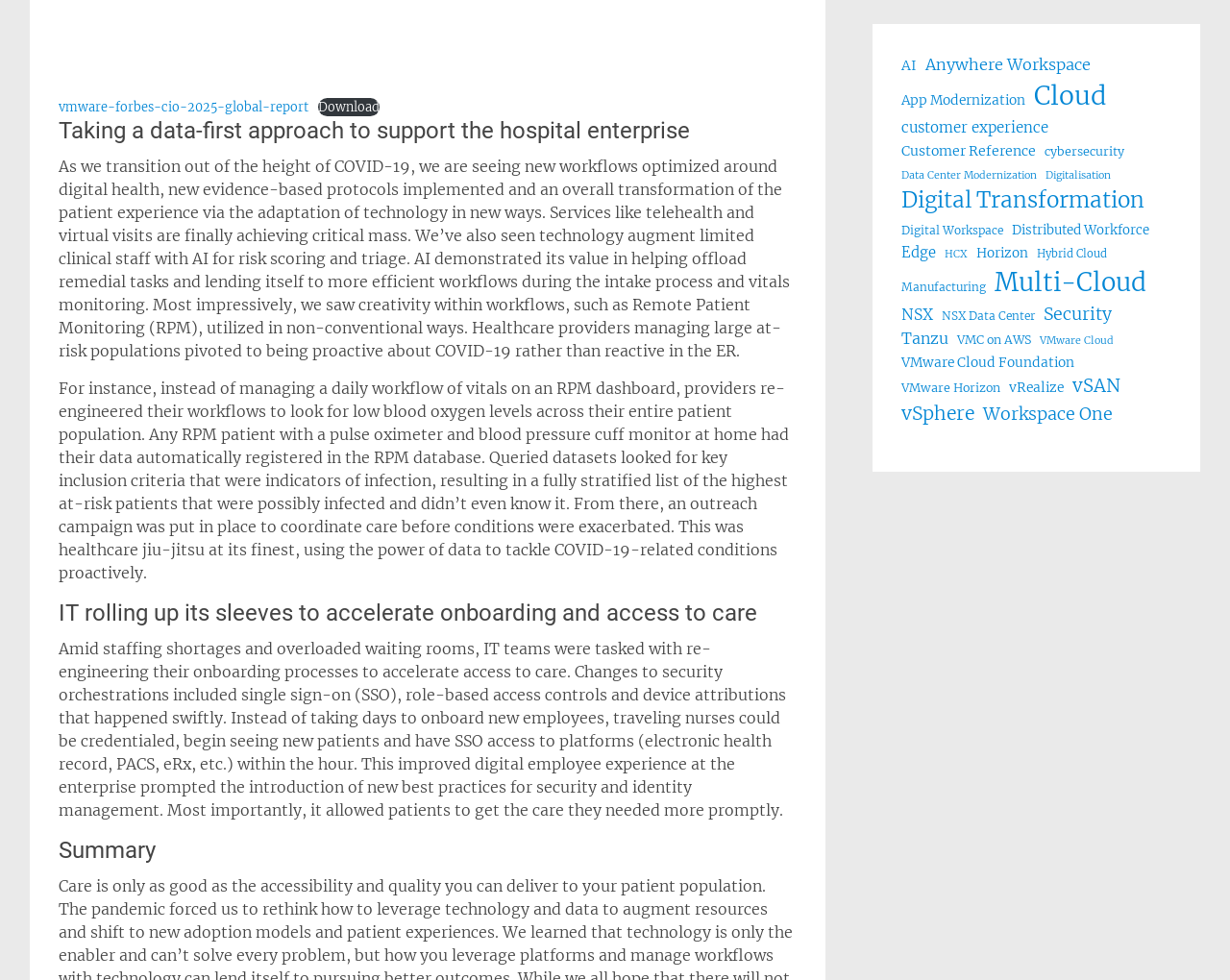What is the main topic of the webpage?
Refer to the image and provide a thorough answer to the question.

The webpage appears to be discussing the role of technology in healthcare, specifically how it is being used to support hospitals and improve patient care. The text mentions various technologies such as AI, telehealth, and virtual visits, and how they are being used to transform the patient experience.